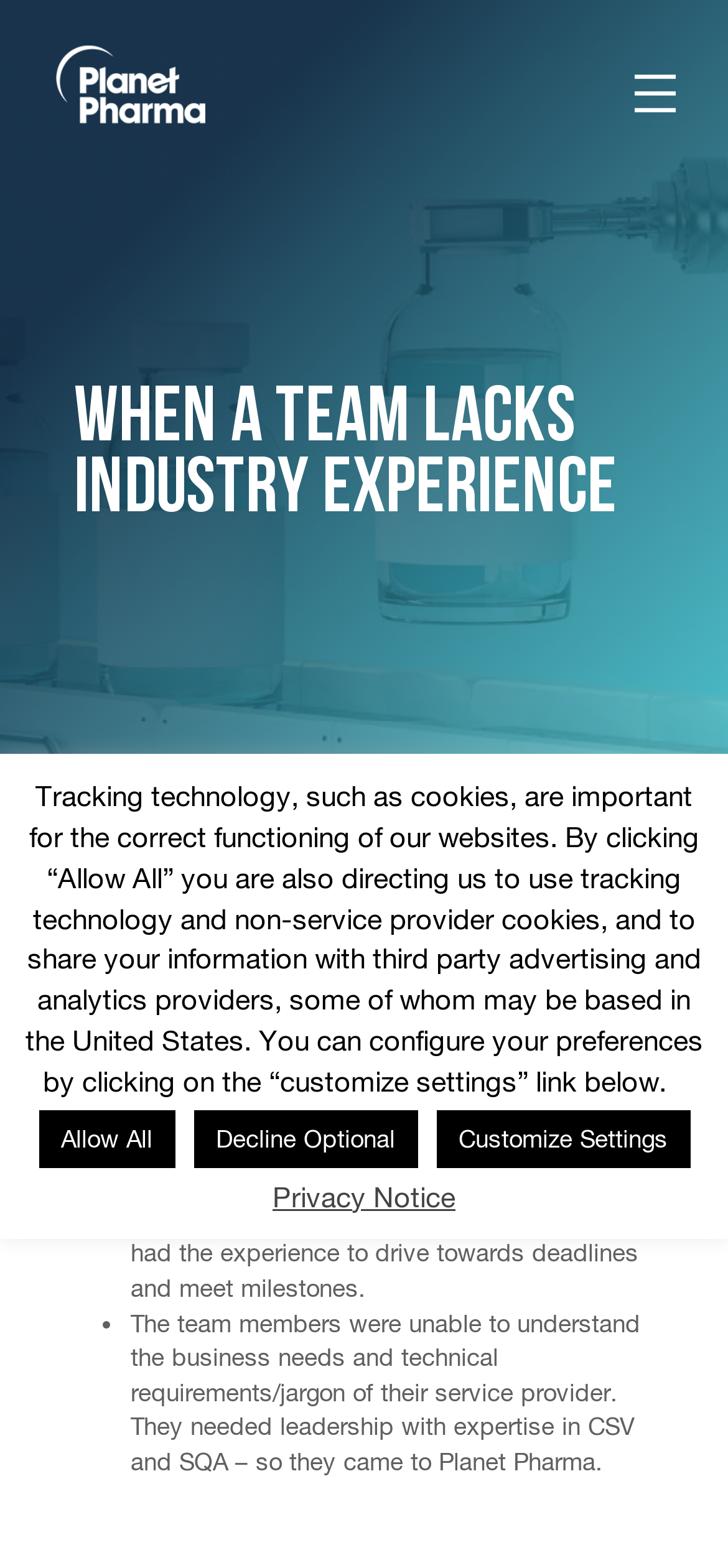What is the relationship between the team members and their service provider?
Look at the image and respond with a one-word or short-phrase answer.

Lack of understanding